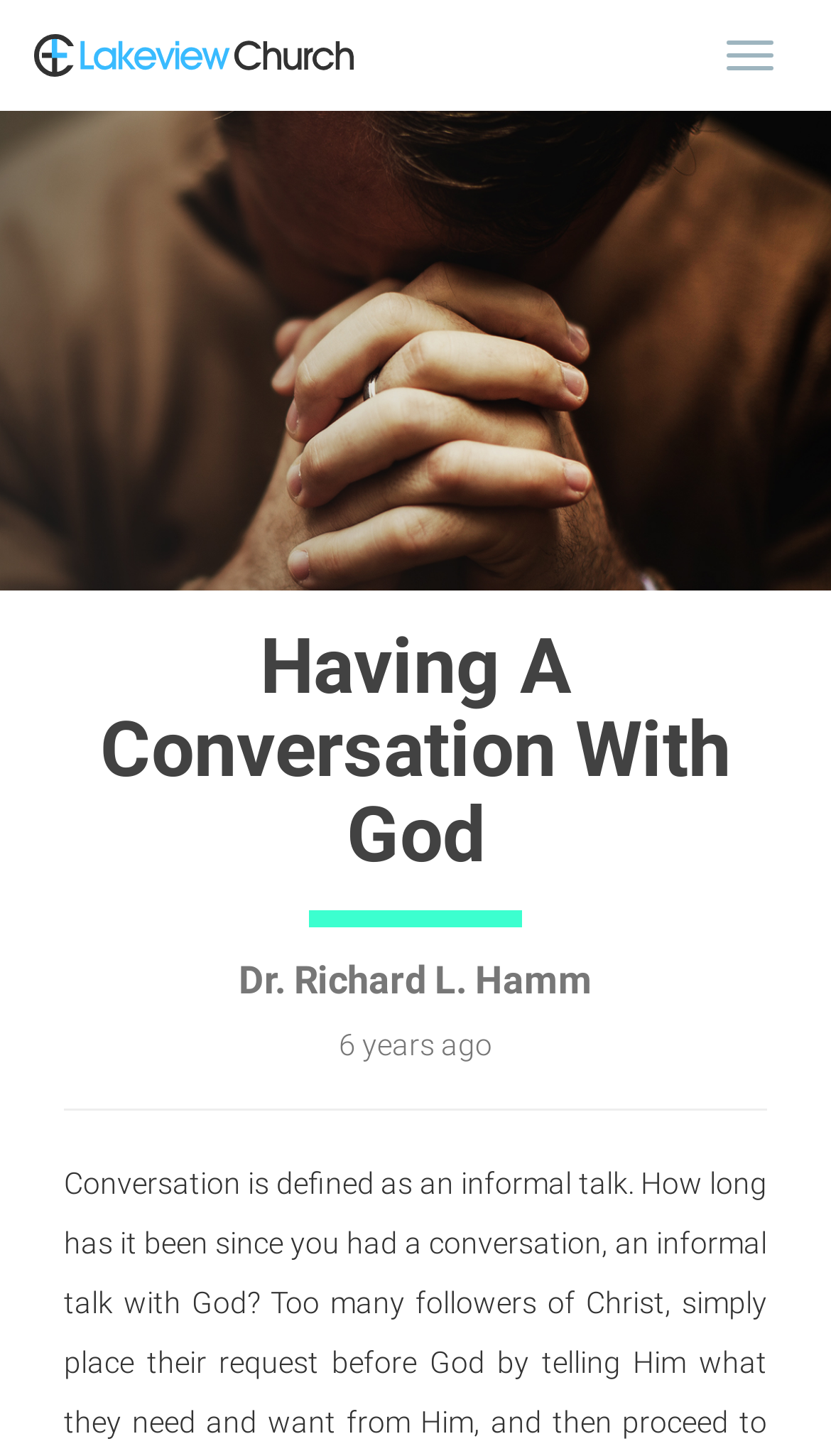Please provide the main heading of the webpage content.

Having A Conversation With God